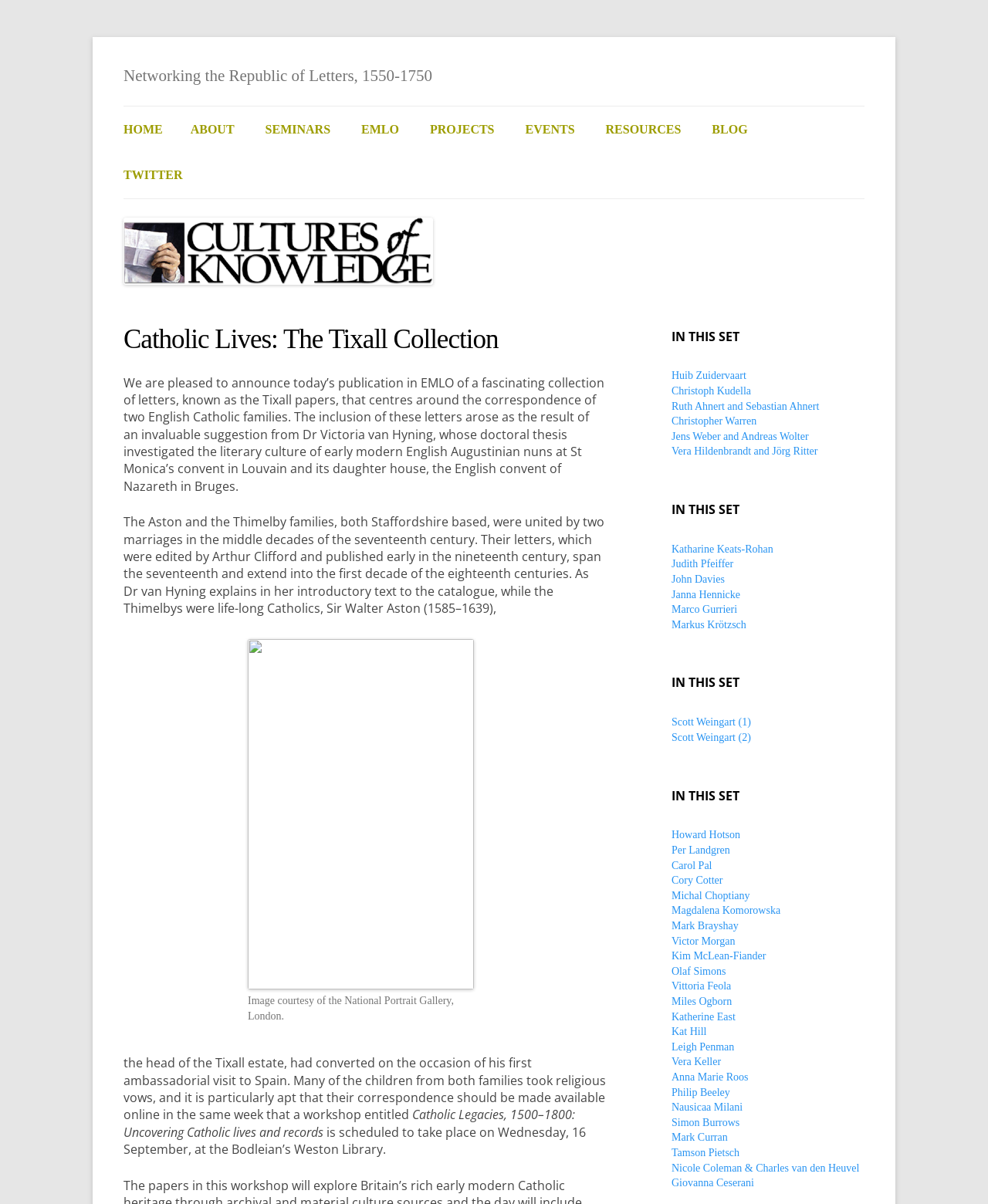What is the name of the collection announced today?
Please give a well-detailed answer to the question.

The question is asking about the name of the collection mentioned in the webpage. After carefully reading the text, I found that the collection announced today is called the Tixall papers, which is mentioned in the first paragraph of the webpage.